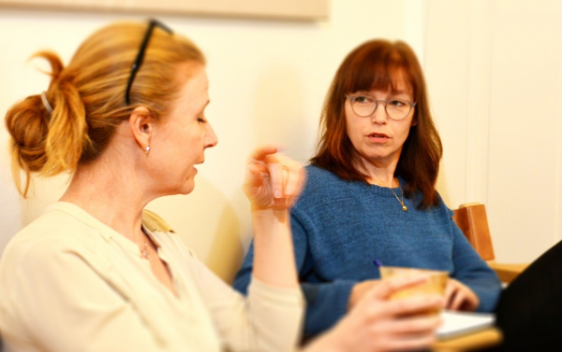Please give a succinct answer to the question in one word or phrase:
What is the woman on the right holding?

A cup